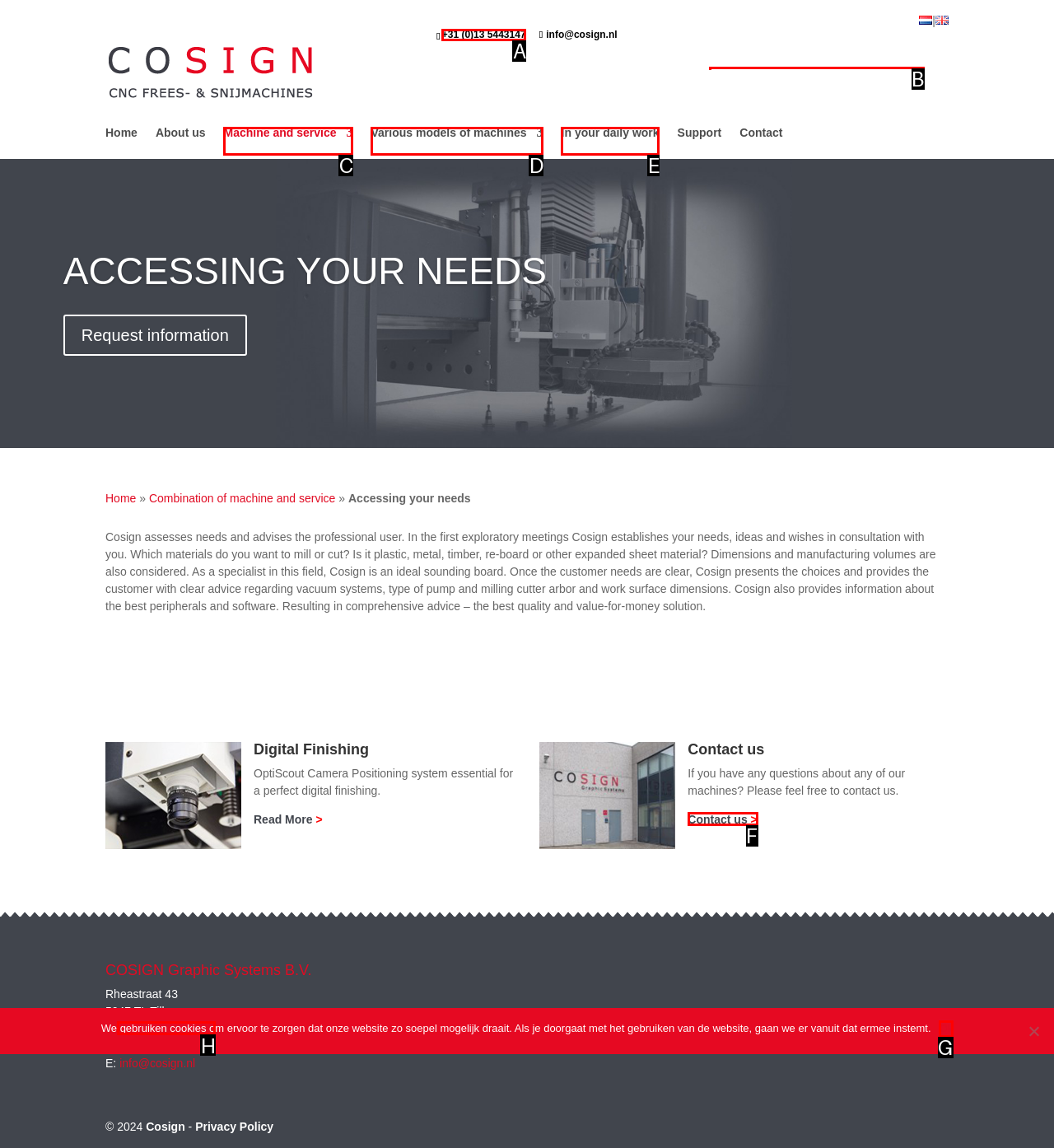Determine the letter of the UI element I should click on to complete the task: Contact Cosign from the provided choices in the screenshot.

F